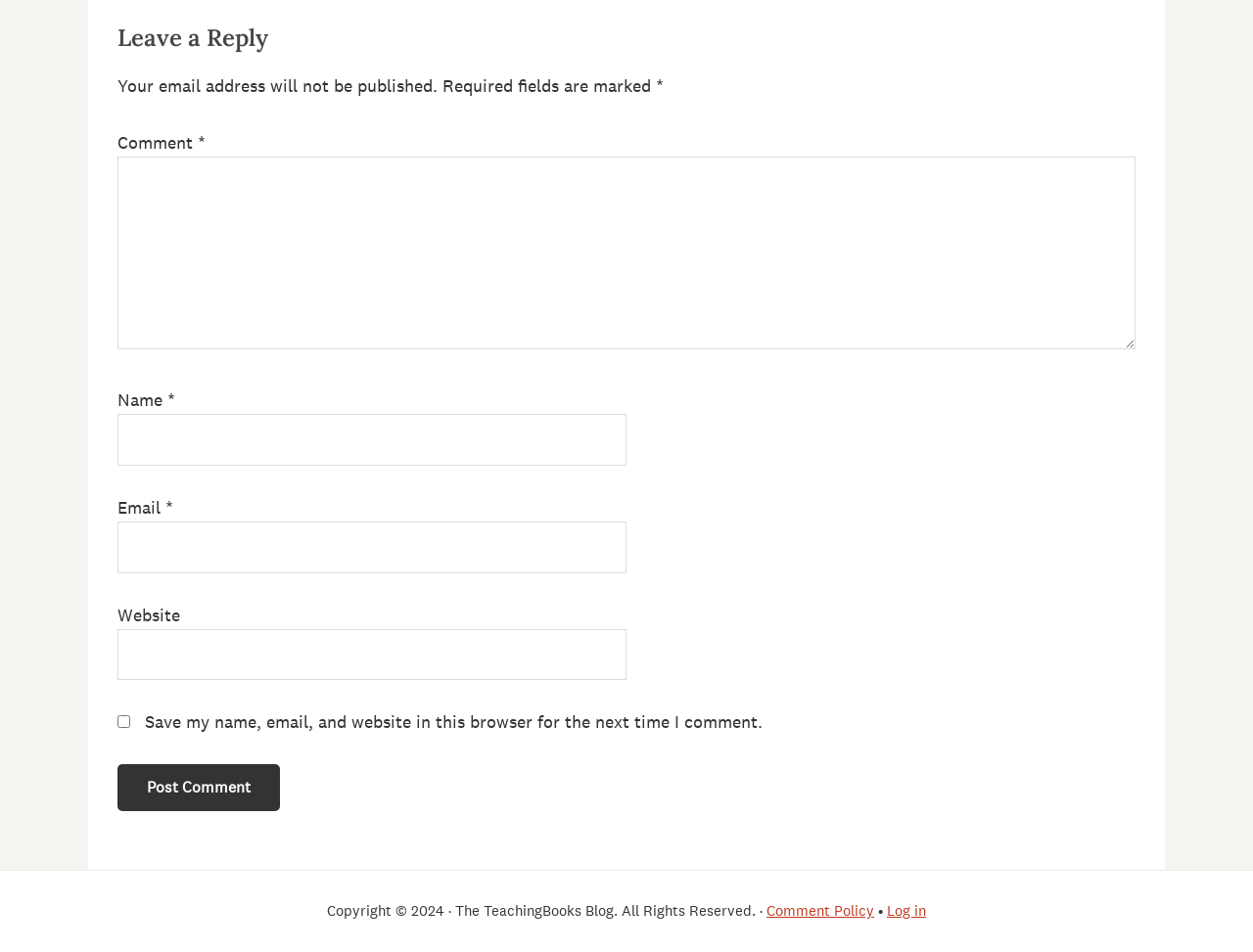What is the button below the comment fields for?
Please provide a single word or phrase as the answer based on the screenshot.

Post Comment